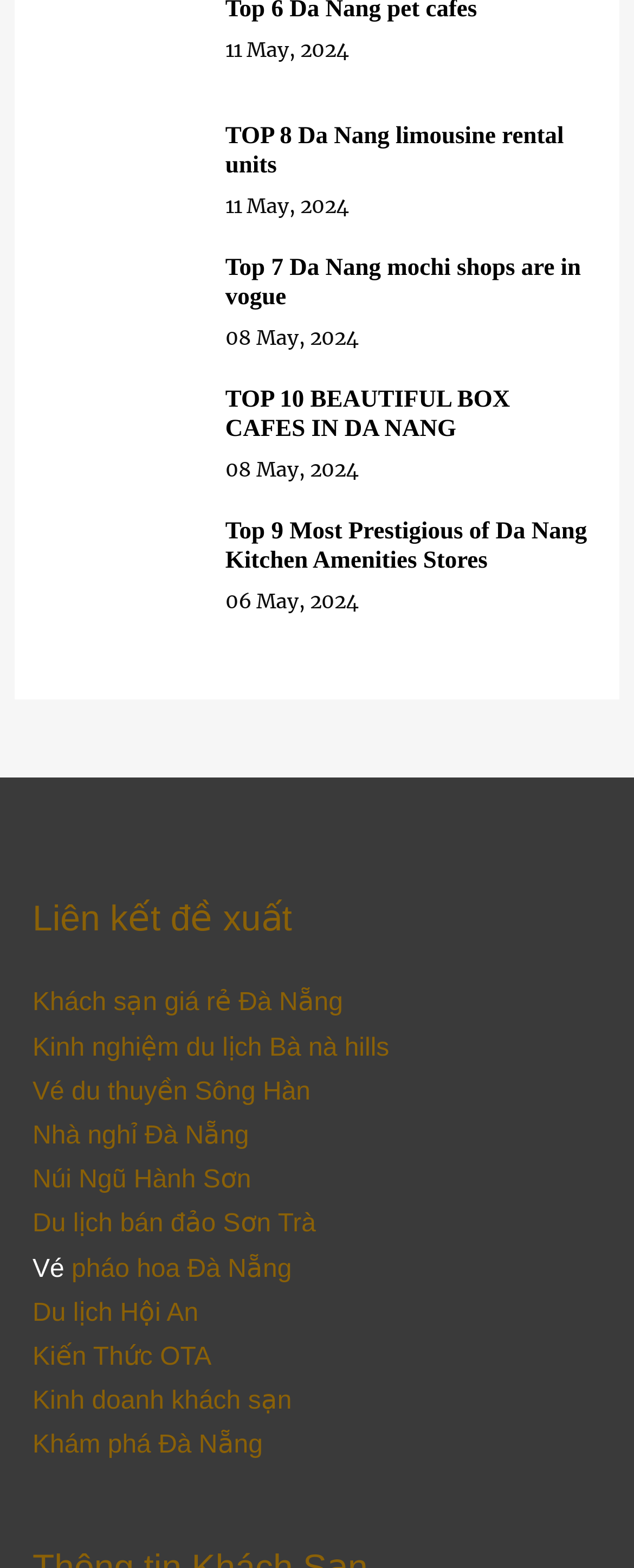How many links are under the 'Liên kết đề xuất' heading?
Using the image, provide a detailed and thorough answer to the question.

I counted the number of link elements under the 'Liên kết đề xuất' heading, which are 'Khách sạn giá rẻ Đà Nẵng', 'Kinh nghiệm du lịch Bà nà hills', 'Vé du thuyền Sông Hàn', 'Nhà nghỉ Đà Nẵng', 'Núi Ngũ Hành Sơn', 'Du lịch bán đảo Sơn Trà', 'pháo hoa Đà Nẵng', 'Du lịch Hội An', and 'Kiến Thức OTA'. There are 9 links in total.